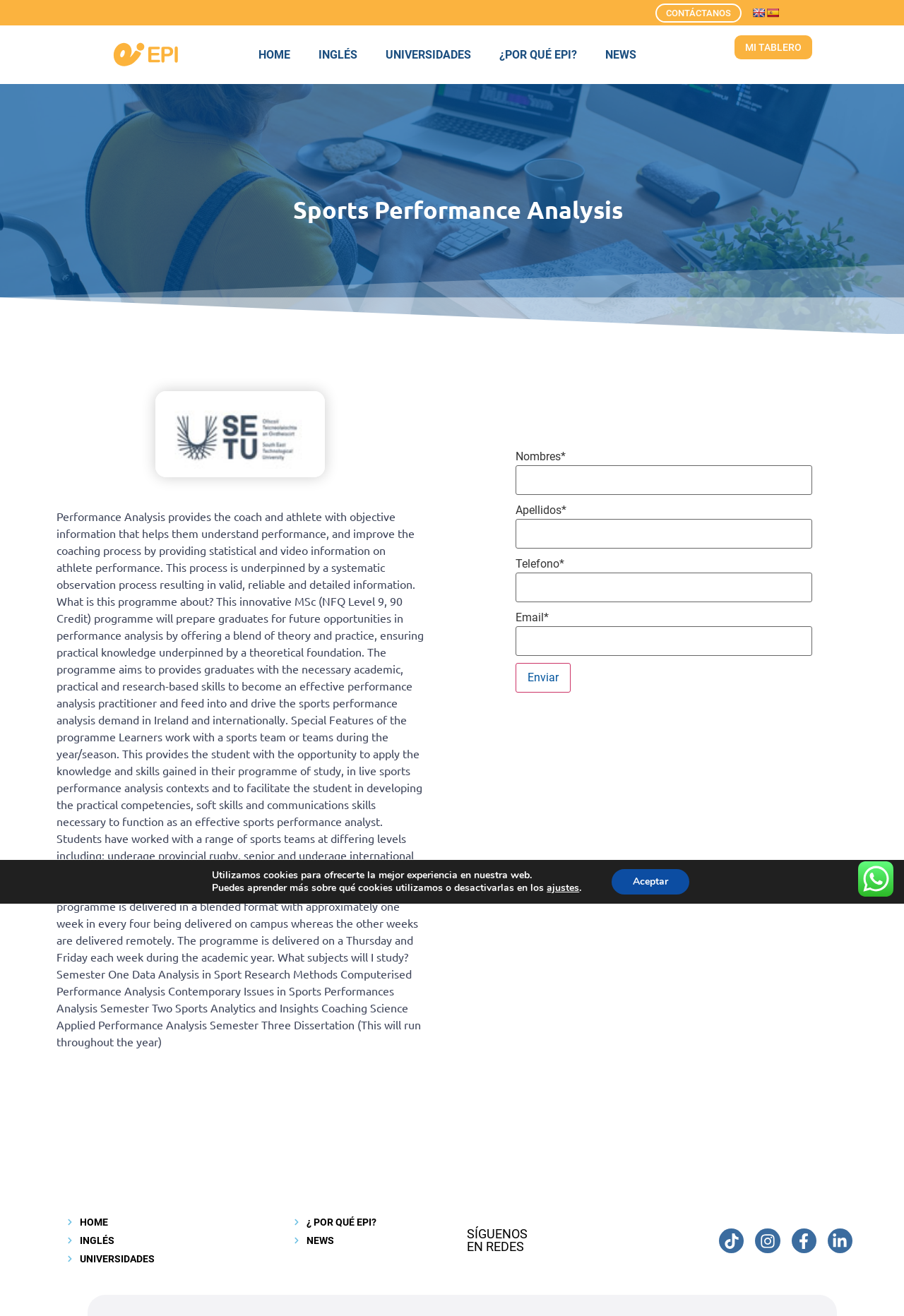Based on the element description: "MI TABLERO", identify the bounding box coordinates for this UI element. The coordinates must be four float numbers between 0 and 1, listed as [left, top, right, bottom].

[0.813, 0.027, 0.899, 0.045]